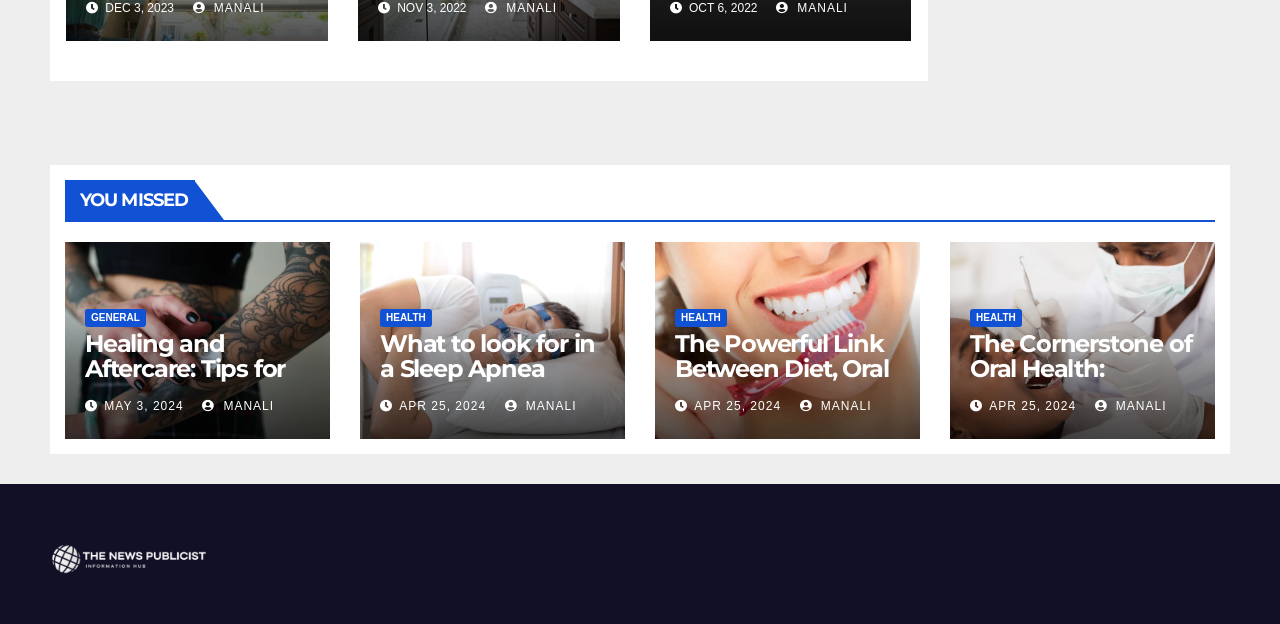How many links are there under the heading 'YOU MISSED'?
Offer a detailed and exhaustive answer to the question.

I counted the number of links under the heading 'YOU MISSED' and found 3 links.